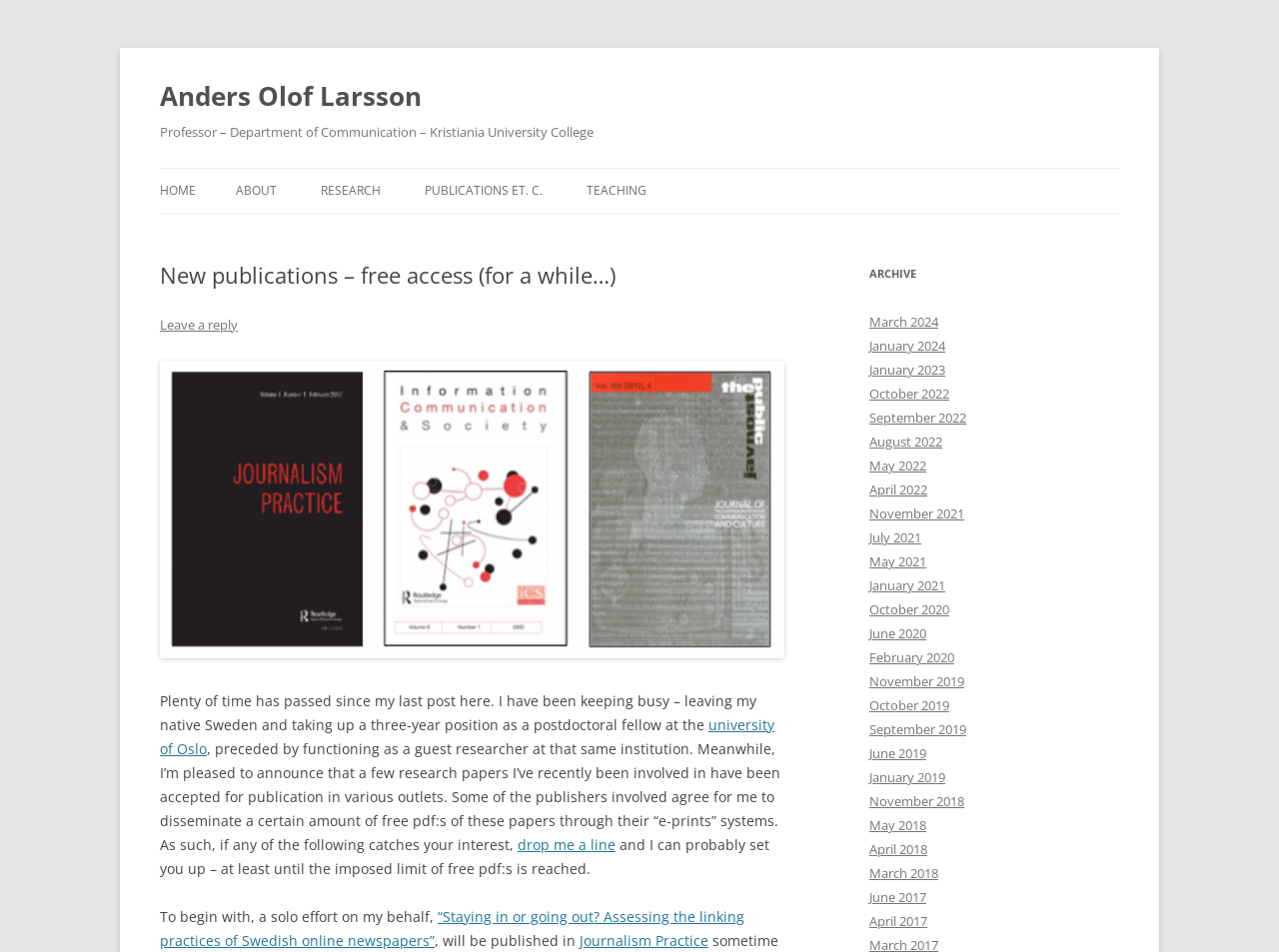What is the author's previous affiliation?
Ensure your answer is thorough and detailed.

The author's previous affiliation can be found in the text 'preceded by functioning as a guest researcher at that same institution' which is located in the main content area of the webpage, indicating that the author was previously affiliated with the University of Oslo.